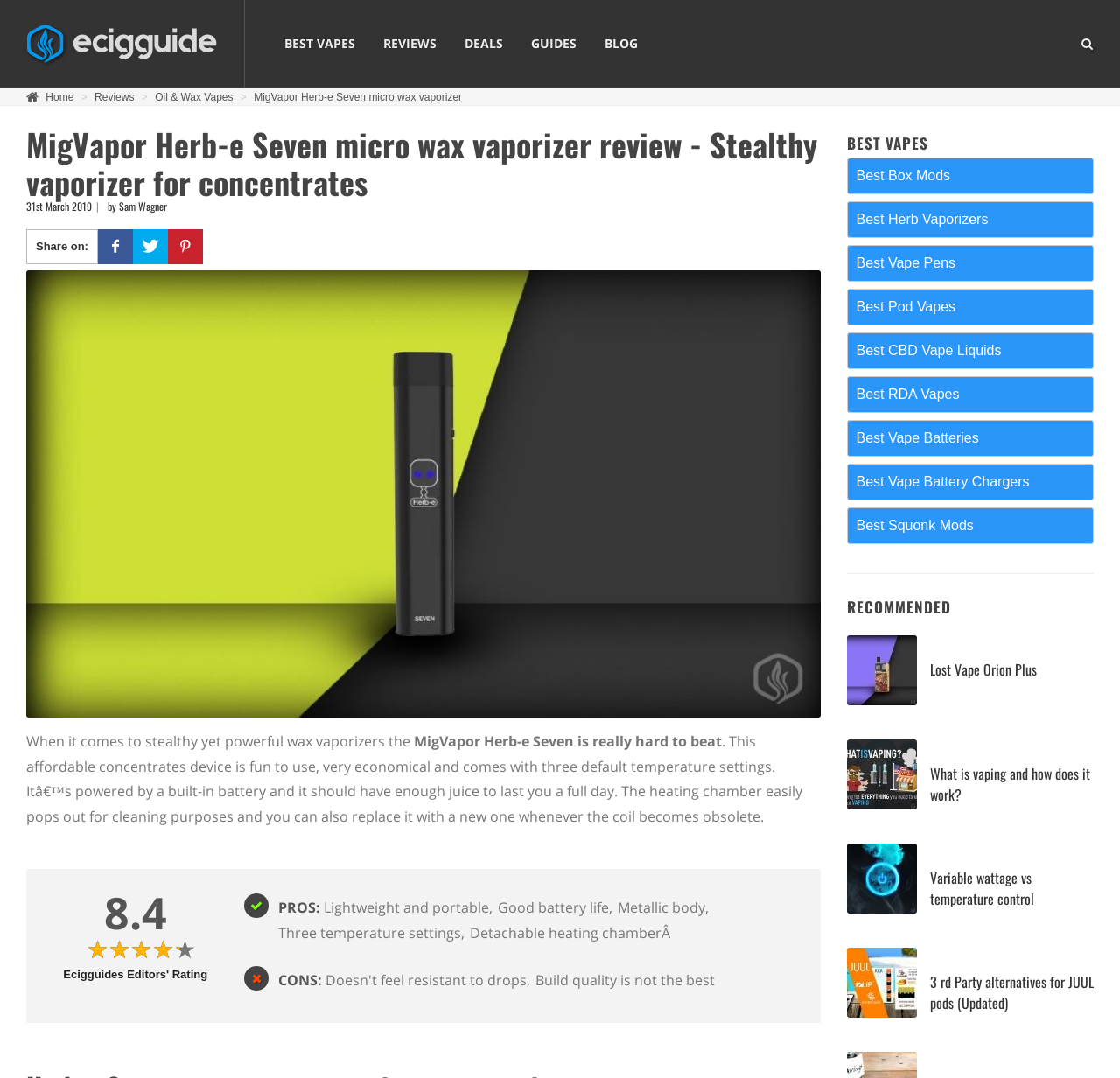Provide a thorough description of the webpage you see.

The webpage is a review of the MigVapor Herb-e Seven micro wax vaporizer. At the top left corner, there is an Ecigguide logo, followed by a navigation menu with links to "BEST VAPES", "REVIEWS", "DEALS", "GUIDES", and "BLOG". On the right side of the navigation menu, there is a search bar with a placeholder text "Type & Hit Enter..". 

Below the navigation menu, there is a secondary navigation menu with links to "Home", "Reviews", "Oil & Wax Vapes", and "MigVapor Herb-e Seven micro wax vaporizer". 

The main content of the webpage starts with a heading "MigVapor Herb-e Seven micro wax vaporizer review - Stealthy vaporizer for concentrates" followed by the date "31st March 2019" and the author's name "Sam Wagner". 

To the right of the heading, there is a share button with the text "Share on:". Below the heading, there is a large image of the MigVapor Herb-e Seven vaporizer. 

The review text starts with a brief introduction to the vaporizer, highlighting its stealthy design, affordability, and features such as three default temperature settings and a built-in battery. The text also mentions that the heating chamber can be easily removed for cleaning and replaced when the coil becomes obsolete.

Further down, there is a rating of 8.4, followed by a list of pros and cons. The pros include the vaporizer being lightweight and portable, having good battery life, a metallic body, and three temperature settings. The cons include the build quality not being the best.

On the right side of the webpage, there are two sections: "BEST VAPES" and "RECOMMENDED". The "BEST VAPES" section contains links to various types of vapes, such as box mods, herb vaporizers, and vape pens. The "RECOMMENDED" section contains links to related articles, including reviews of the Lost Vape Orion Plus and guides on vaping and temperature control. Each recommended article has a corresponding image and heading.